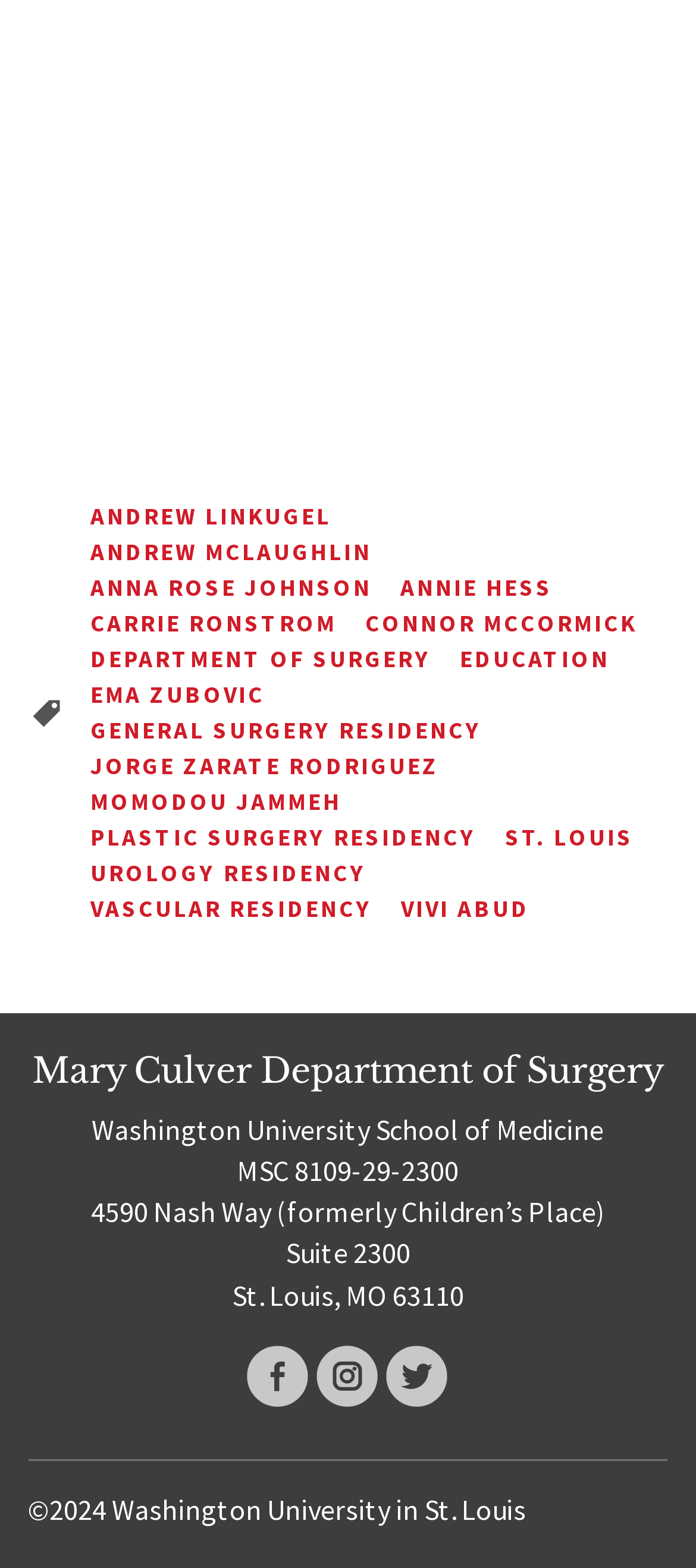Determine the bounding box coordinates for the region that must be clicked to execute the following instruction: "Contact us".

None